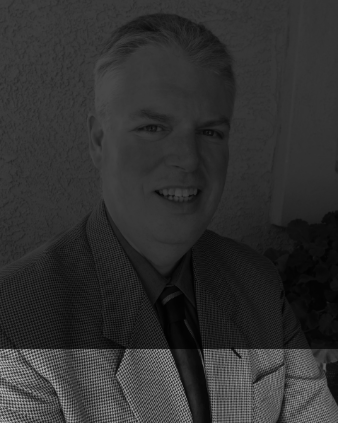Detail every significant feature and component of the image.

The image features Charlie Wakefield, the CEO of Latreia Home Solutions. He is depicted with a friendly smile, dressed in a sharp suit, showcasing his professional demeanor. With over 25 years of experience in the industry, Charlie is committed to transforming spaces and leading his team with a philosophy of service and continuous improvement. He possesses a Bachelor of Science in Business Administration and holds several industry certifications, demonstrating his dedication to excellence and leadership. Known for fostering a collaborative environment, he actively promotes a culture focused on customer satisfaction and sustainable housing solutions, reflecting the company’s ethos of worship through service.